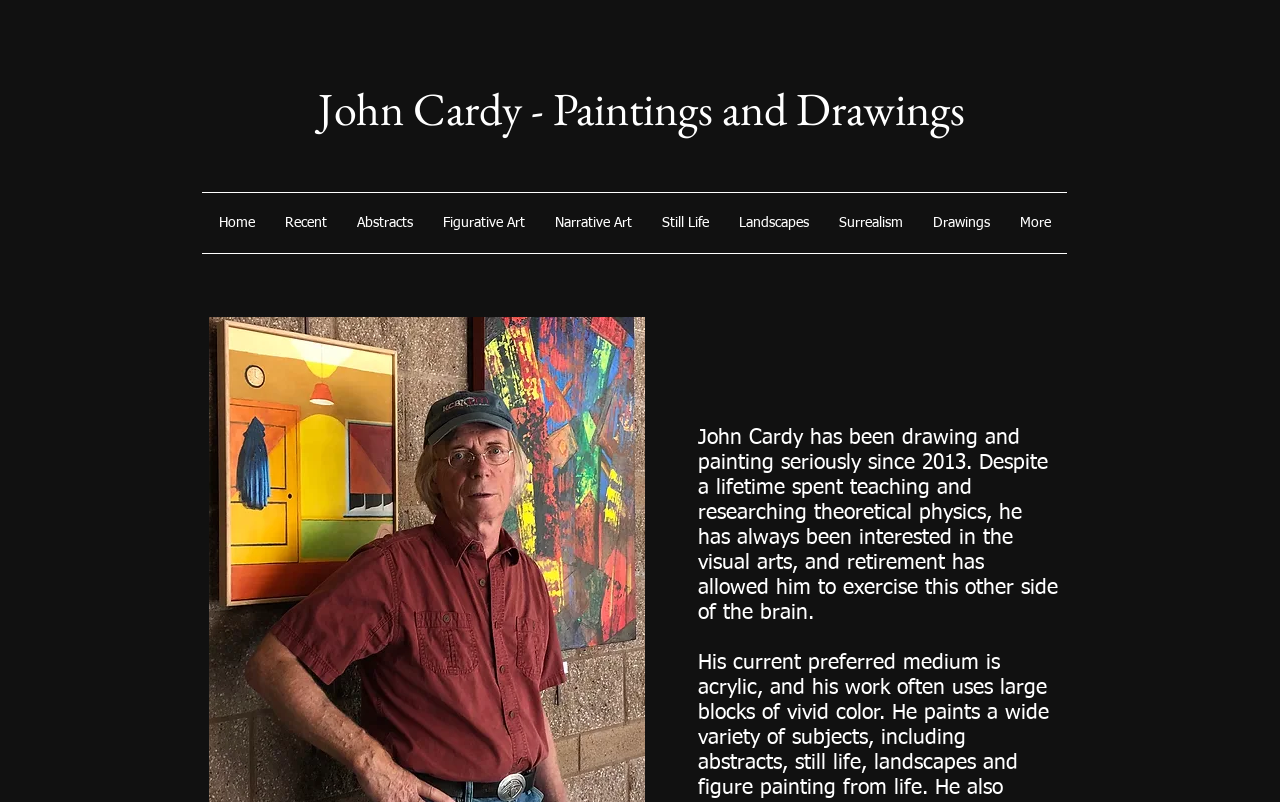What is the artist's name?
Provide a concise answer using a single word or phrase based on the image.

John Cardy